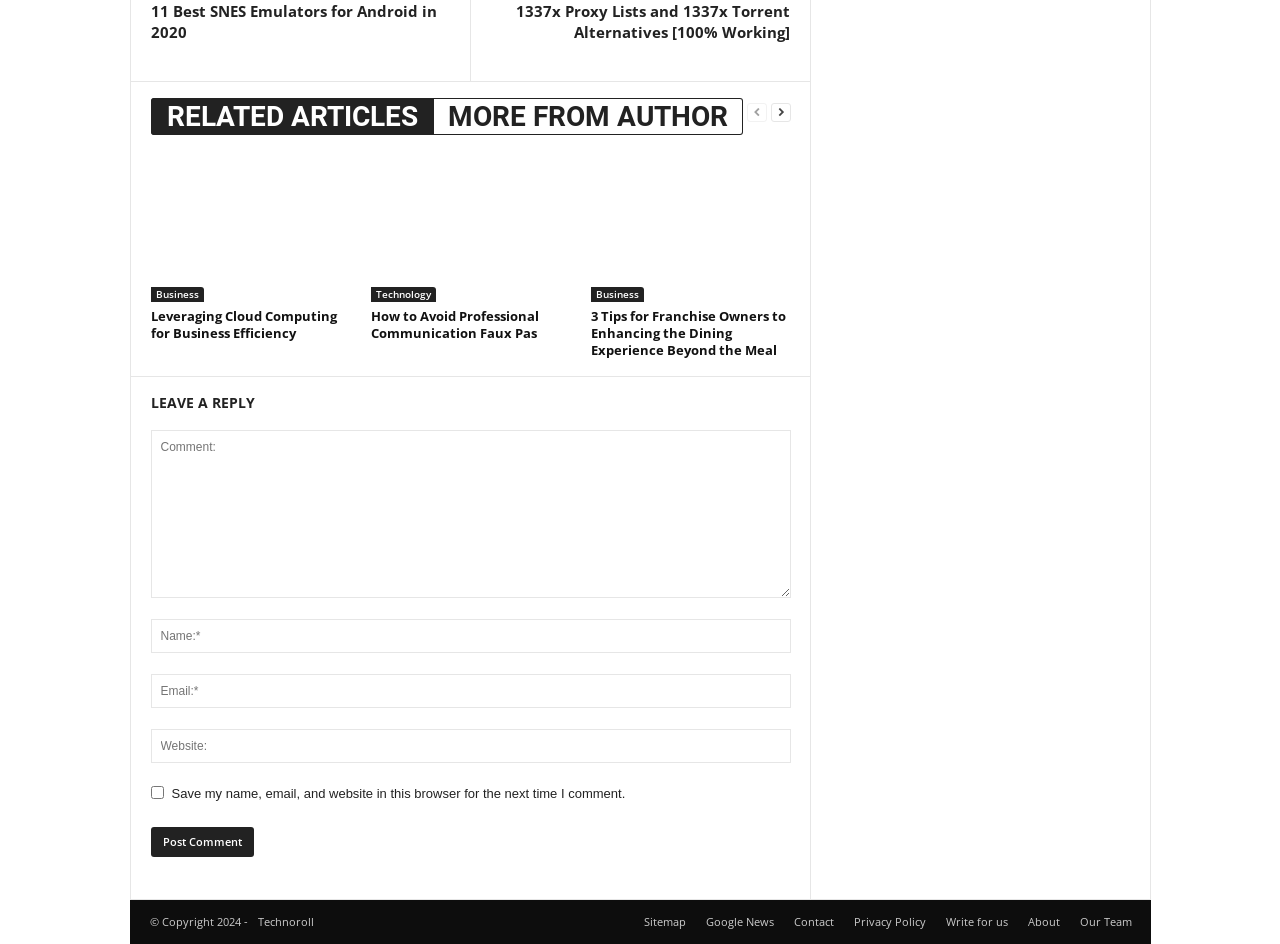What are the three articles listed under the 'RELATED ARTICLES' section?
Give a one-word or short-phrase answer derived from the screenshot.

Financial Planning, Leveraging Cloud Computing, 5 Advantages of Mobile Learning Apps